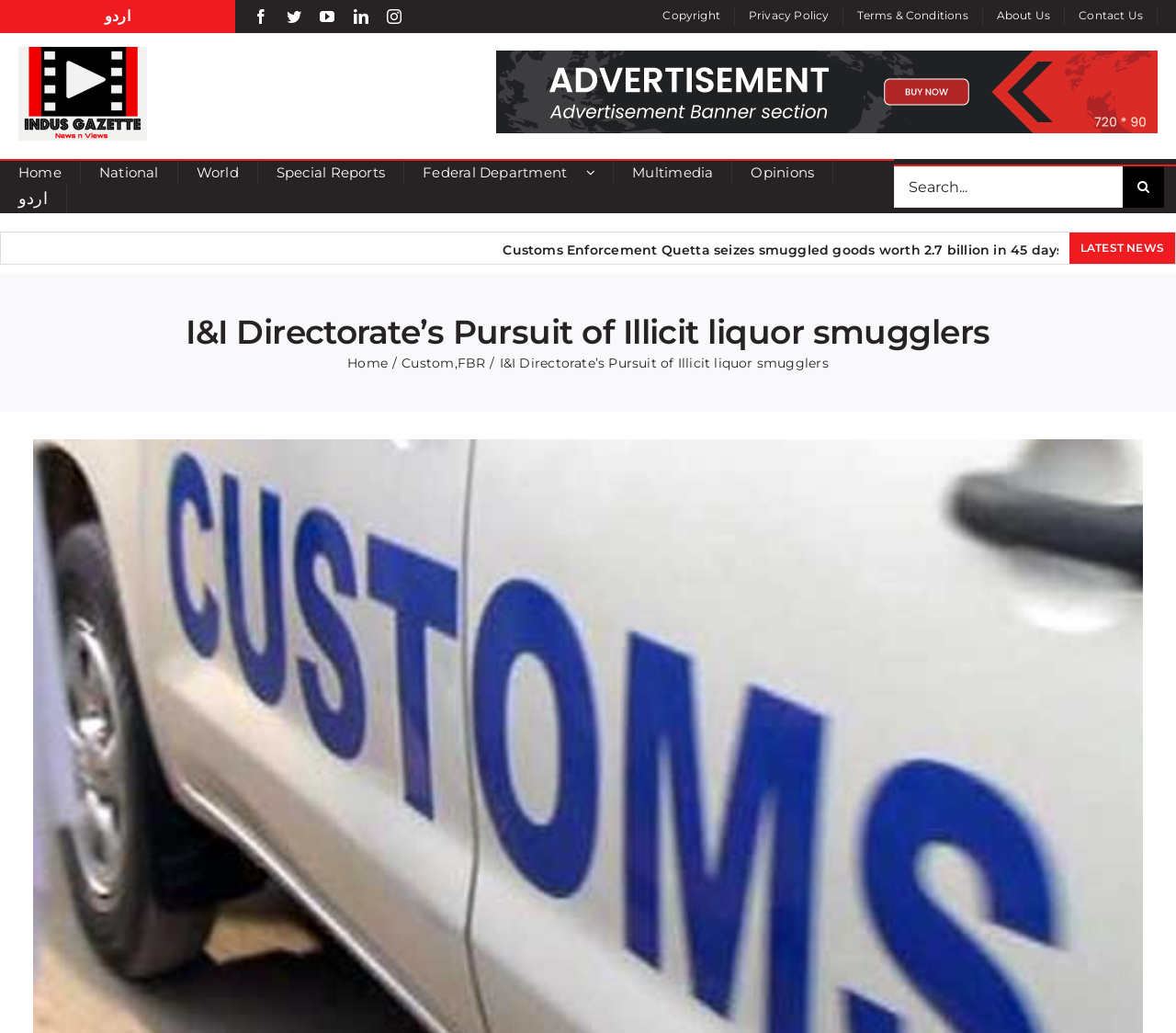Identify the bounding box coordinates of the clickable region required to complete the instruction: "Contact us". The coordinates should be given as four float numbers within the range of 0 and 1, i.e., [left, top, right, bottom].

None